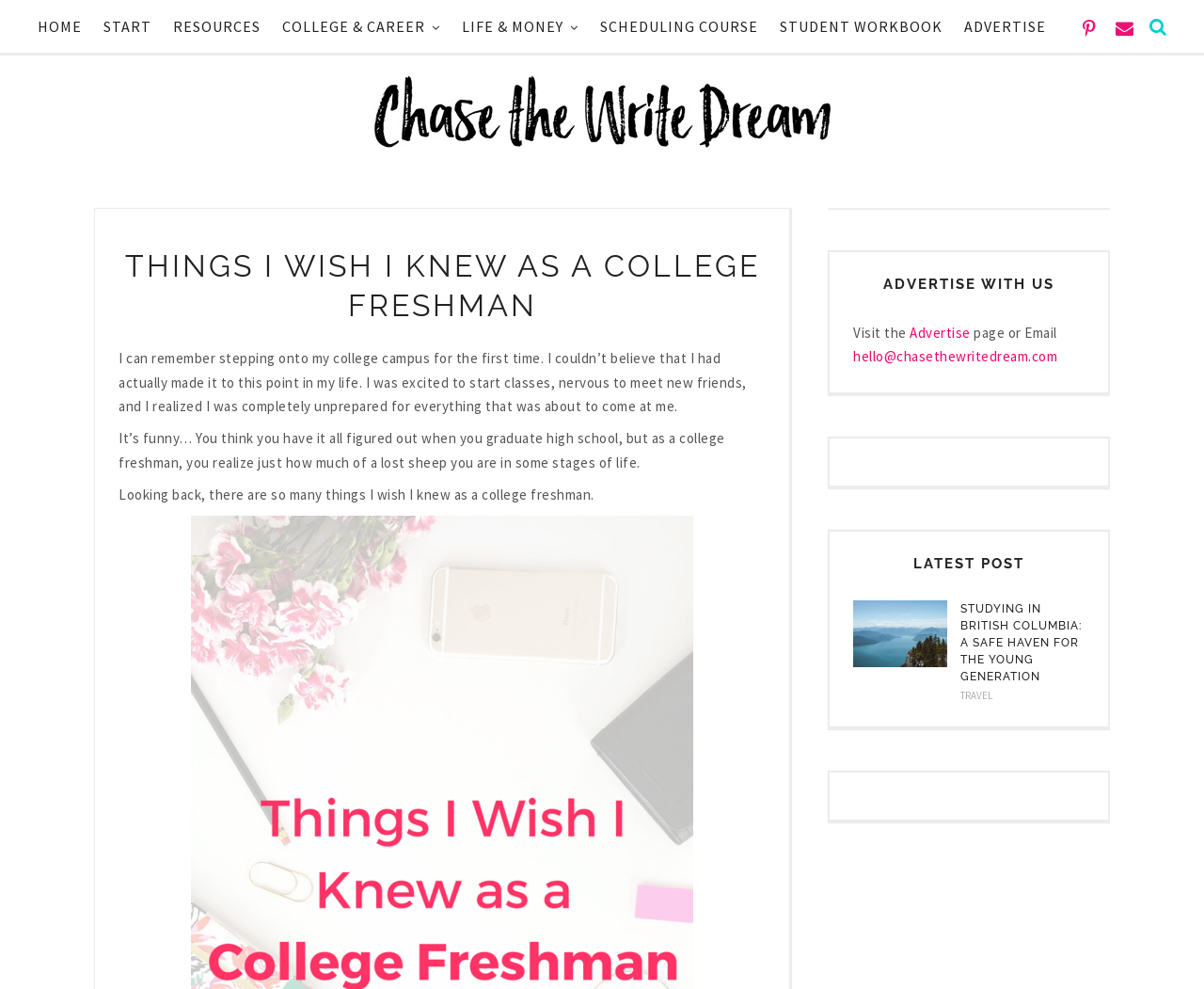Please answer the following question using a single word or phrase: 
What is the name of the blog?

Chase the Write Dream